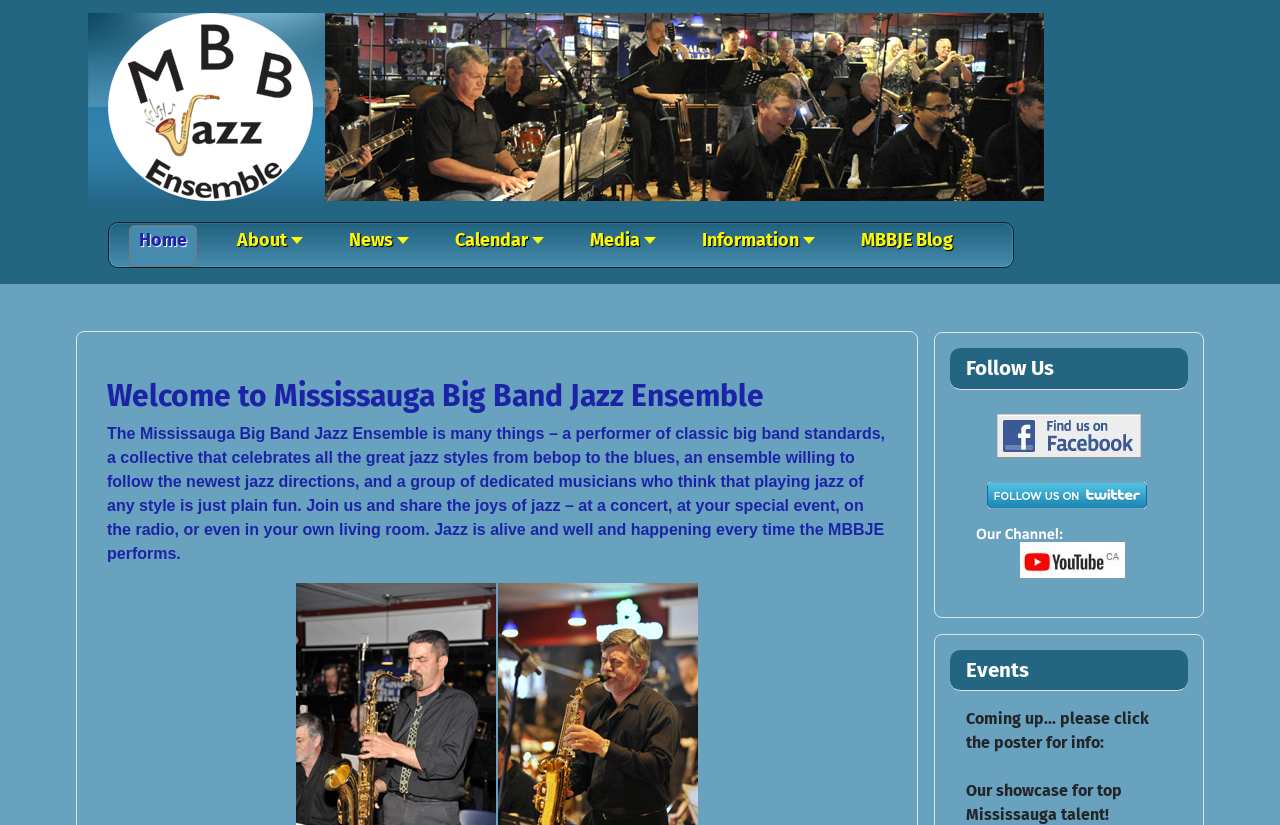Describe all the significant parts and information present on the webpage.

The webpage is about the Mississauga Big Band Jazz Ensemble, a jazz group that performs at various events in the Greater Toronto Area, Ontario, Canada. At the top of the page, there is a logo image and a link with the ensemble's name. Below the logo, there is a navigation menu with seven links: Home, About, News, Calendar, Media, Information, and MBBJE Blog.

The main content of the page is divided into three sections. The first section has a heading that welcomes visitors to the ensemble's website. Below the heading, there is a paragraph of text that describes the ensemble's music style and its performances.

To the right of the main content, there is a section with a heading "Follow Us" that contains three links to the ensemble's social media profiles: Facebook, Twitter, and YouTube. Each link is accompanied by an image of the respective social media platform's logo.

The third section has a heading "Events" and lists two upcoming events. The first event is described as "Coming up... please click the poster for info:" and the second event is described as "Our showcase for top Mississauga talent!".